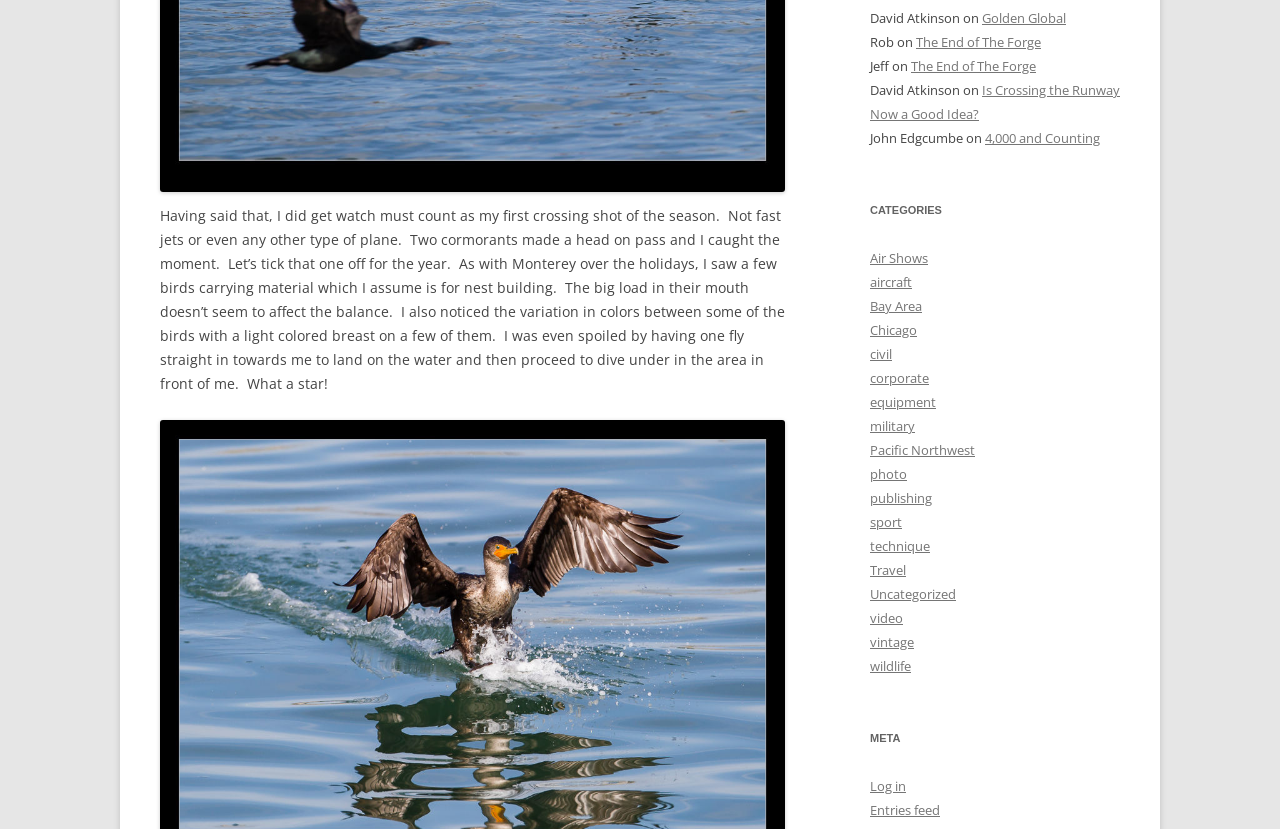Refer to the element description Windows and identify the corresponding bounding box in the screenshot. Format the coordinates as (top-left x, top-left y, bottom-right x, bottom-right y) with values in the range of 0 to 1.

None